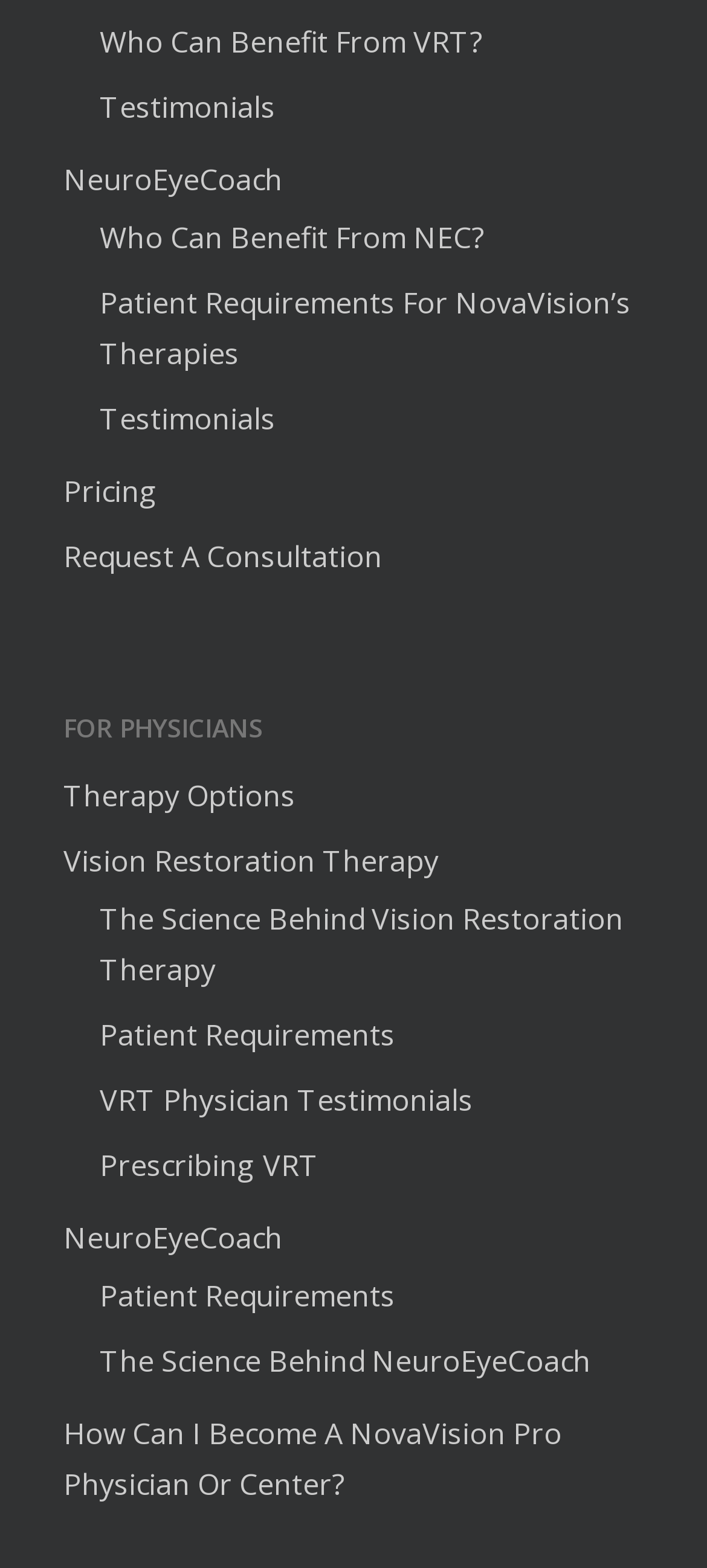Identify the bounding box coordinates for the element you need to click to achieve the following task: "Get pricing information". The coordinates must be four float values ranging from 0 to 1, formatted as [left, top, right, bottom].

[0.09, 0.297, 0.91, 0.33]